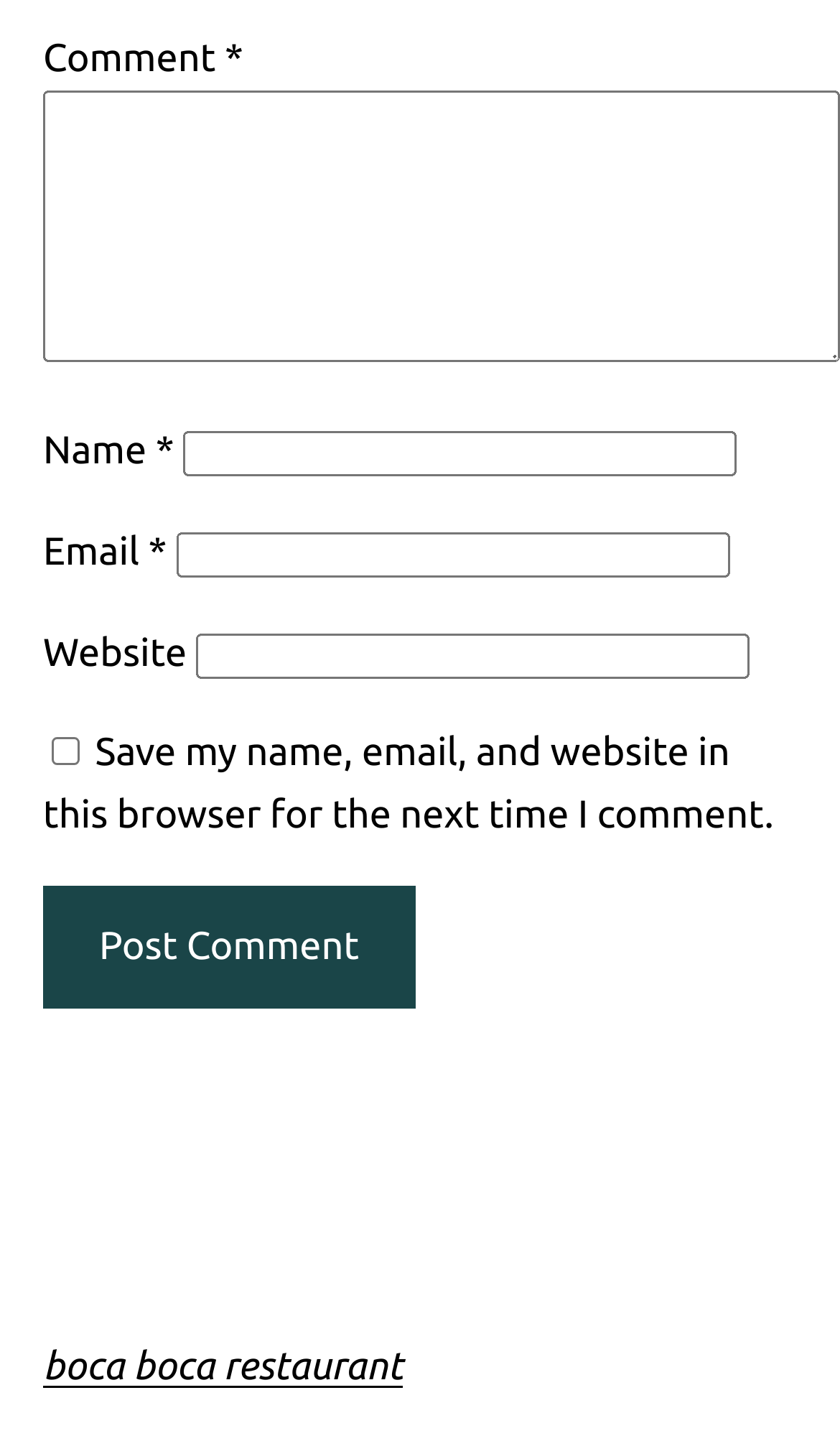Identify the bounding box of the UI component described as: "parent_node: Website name="url"".

[0.233, 0.442, 0.892, 0.474]